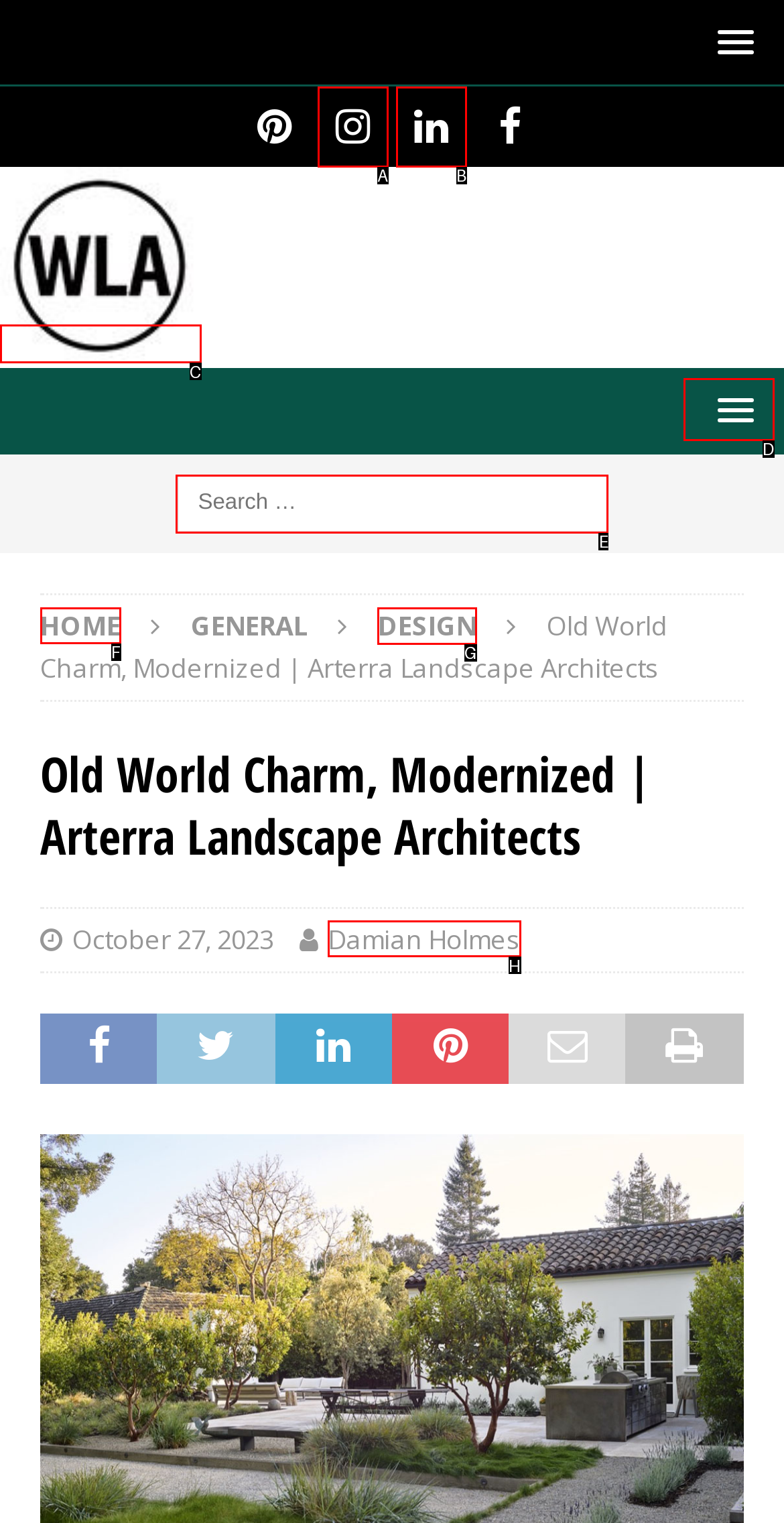Which UI element should you click on to achieve the following task: Check out the DESIGN page? Provide the letter of the correct option.

G